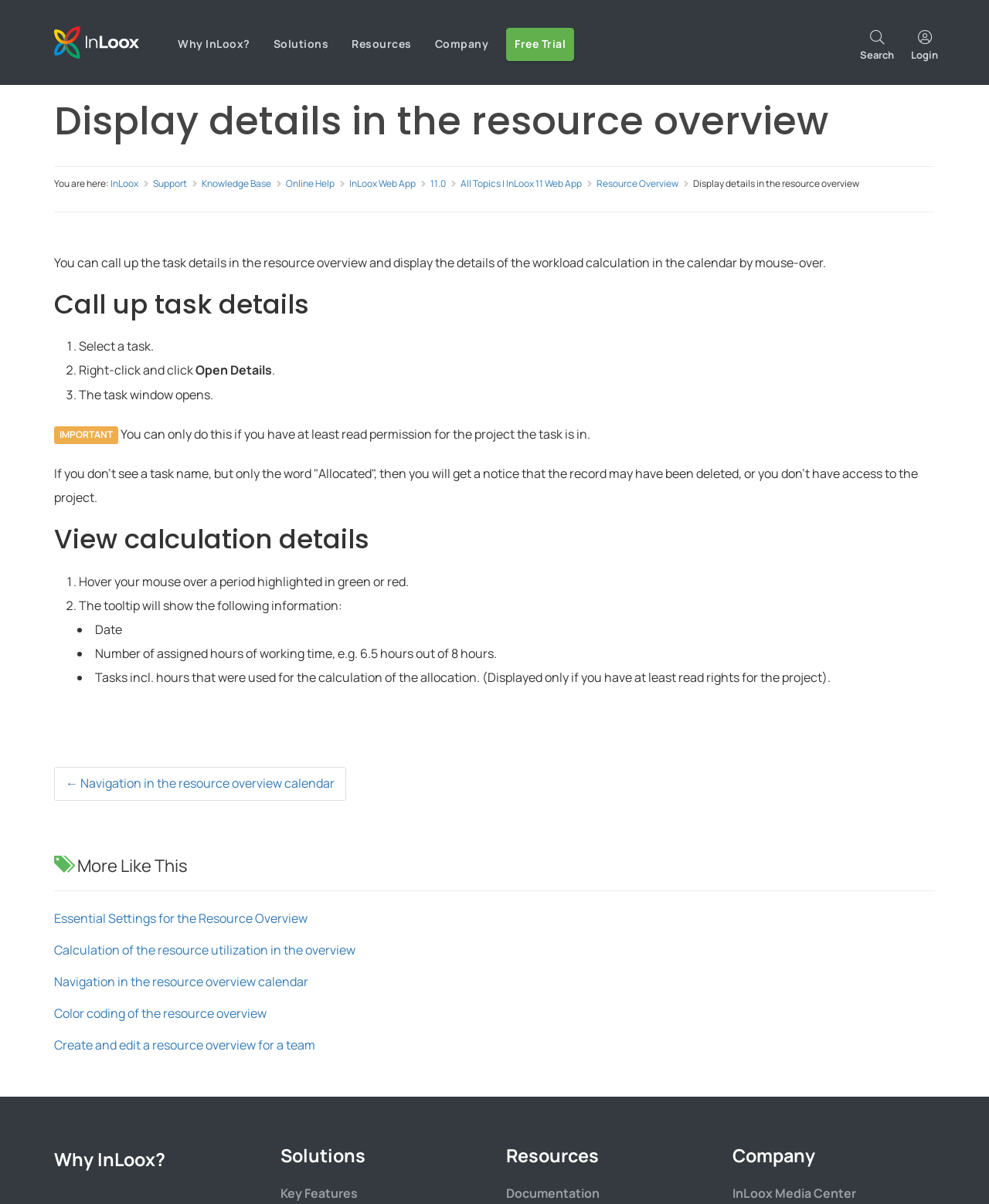Please find the bounding box coordinates of the clickable region needed to complete the following instruction: "Search for something". The bounding box coordinates must consist of four float numbers between 0 and 1, i.e., [left, top, right, bottom].

[0.861, 0.019, 0.912, 0.057]